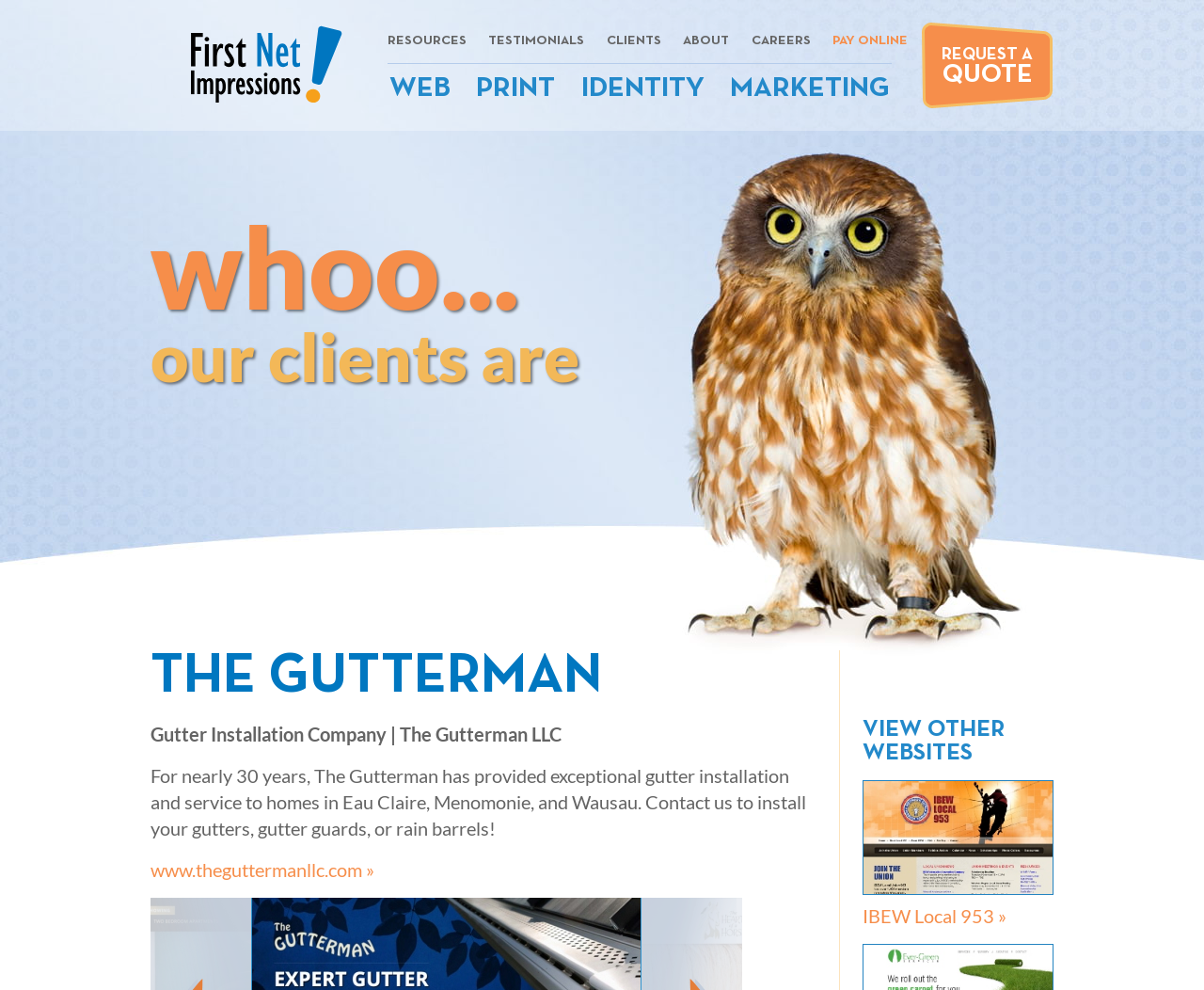Please identify the bounding box coordinates of the region to click in order to complete the given instruction: "View all posts". The coordinates should be four float numbers between 0 and 1, i.e., [left, top, right, bottom].

None